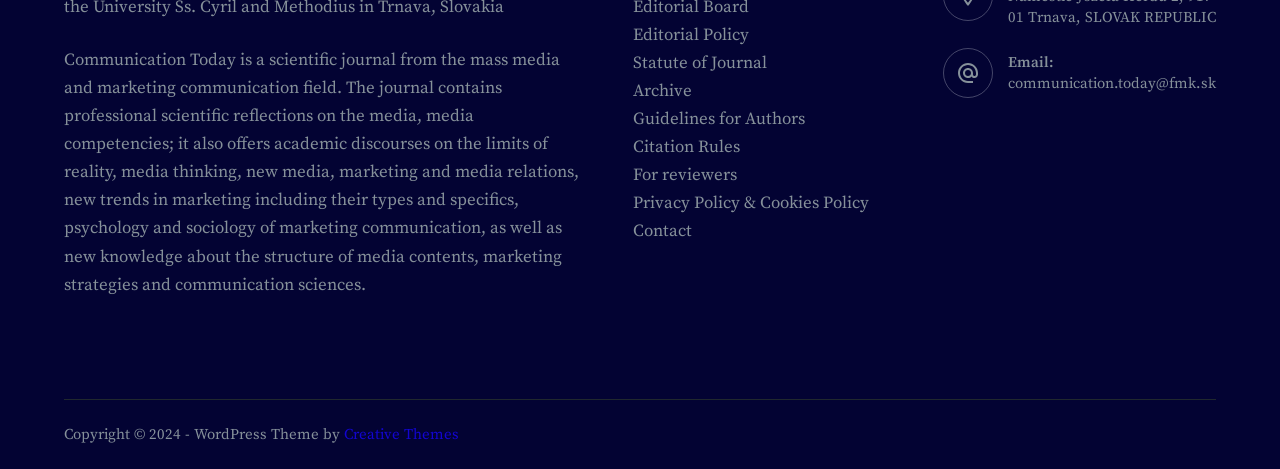What year is the copyright of the journal's website?
Answer the question with a single word or phrase derived from the image.

2024